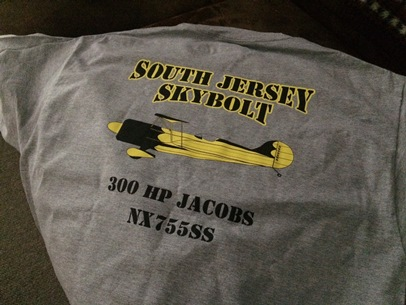Capture every detail in the image and describe it fully.

The image features a gray t-shirt prominently showcasing a graphic design related to aviation. At the top, the text "SOUTH JERSEY SKYBOLT" is displayed in bold, eye-catching yellow letters, indicating a connection to this specific aircraft model. Below the text, there is an illustration of the aircraft itself, rendered in yellow and black. Further down, the shirt features additional details: "300 HP JACOBS" followed by "NX755SS," suggesting specifications and a registration number for the aircraft. The overall aesthetic of the shirt reflects a passion for aviation, making it an ideal item for enthusiasts or those associated with the South Jersey Skybolt community. The setting is casual, likely a living room, where the t-shirt is laid out, enhancing its appeal as a wearable piece of aviation memorabilia.